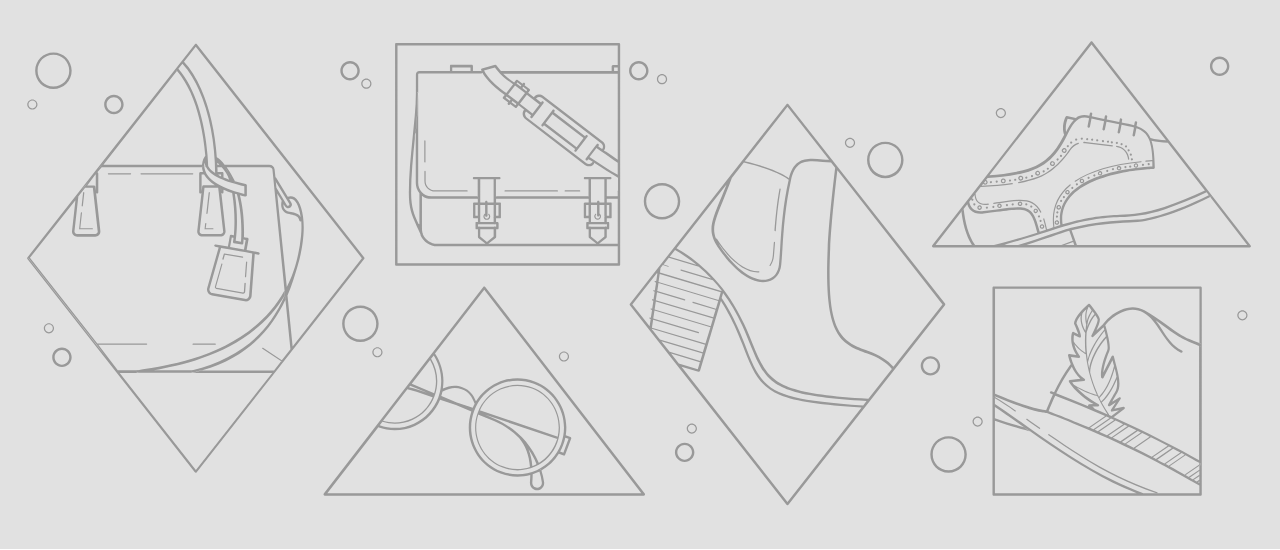What is the style of the eyeglasses?
Based on the image, answer the question with as much detail as possible.

The caption describes the eyeglasses as conveying a sense of intellectual elegance, suggesting that they are not only fashionable but also evoke a sense of sophistication and refinement.